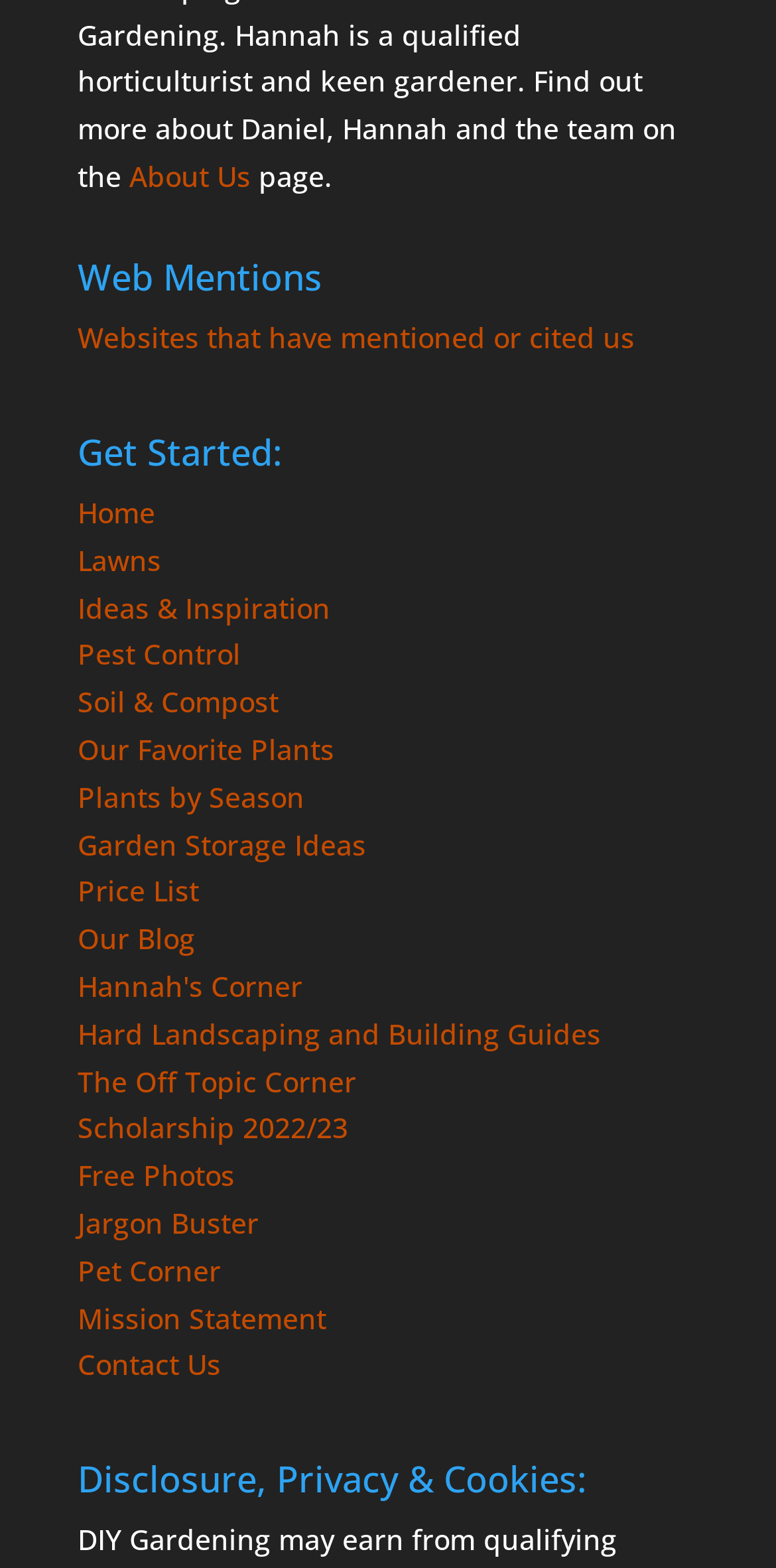Given the element description Contact Us, identify the bounding box coordinates for the UI element on the webpage screenshot. The format should be (top-left x, top-left y, bottom-right x, bottom-right y), with values between 0 and 1.

[0.1, 0.858, 0.285, 0.882]